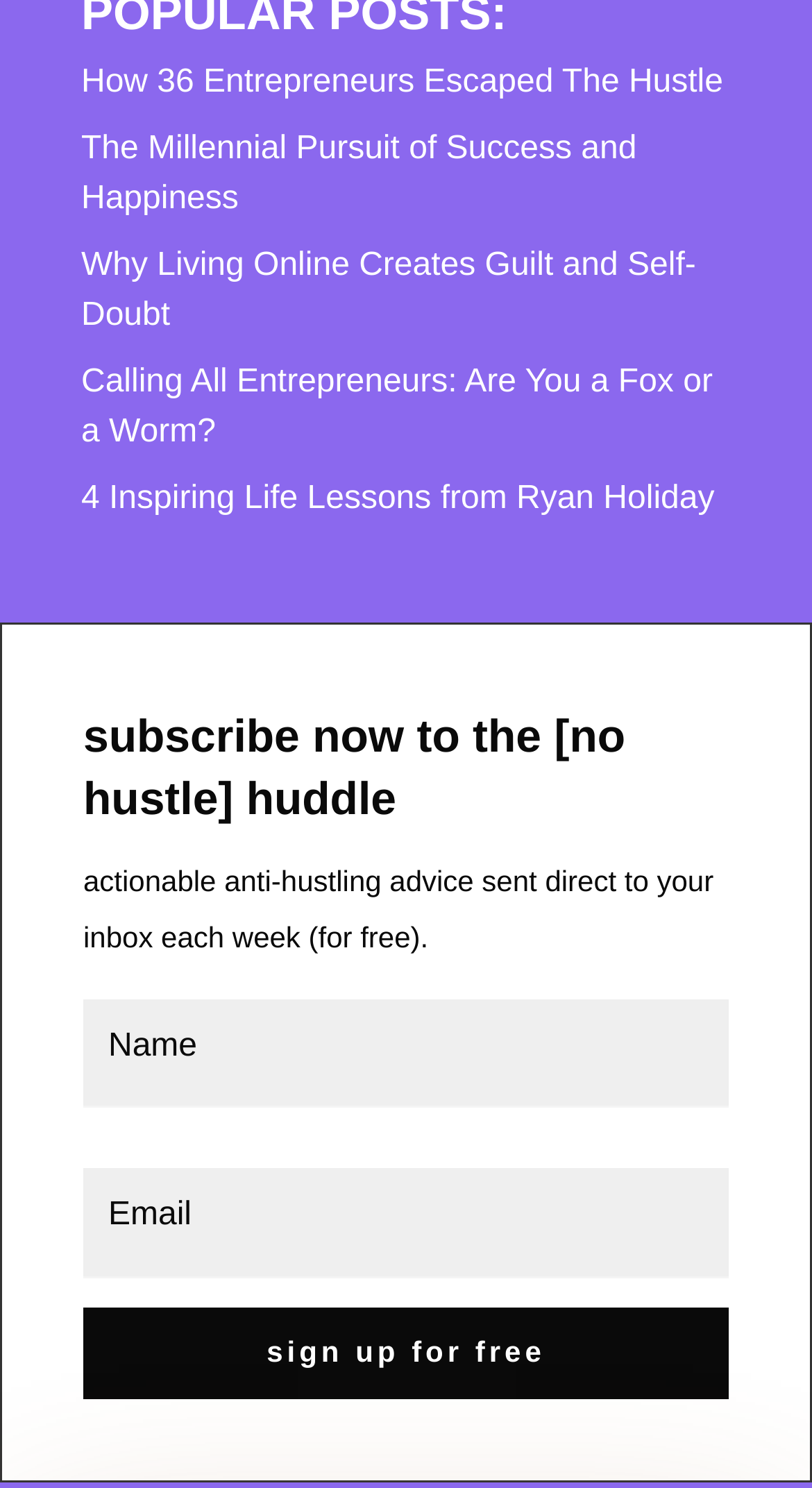What is the purpose of the webpage?
Please provide a comprehensive answer based on the information in the image.

The webpage appears to be a newsletter subscription page, with a heading 'subscribe now to the [no hustle] huddle' and a description 'actionable anti-hustling advice sent direct to your inbox each week (for free).' The presence of two textboxes and a 'sign up for free' link further supports this conclusion.